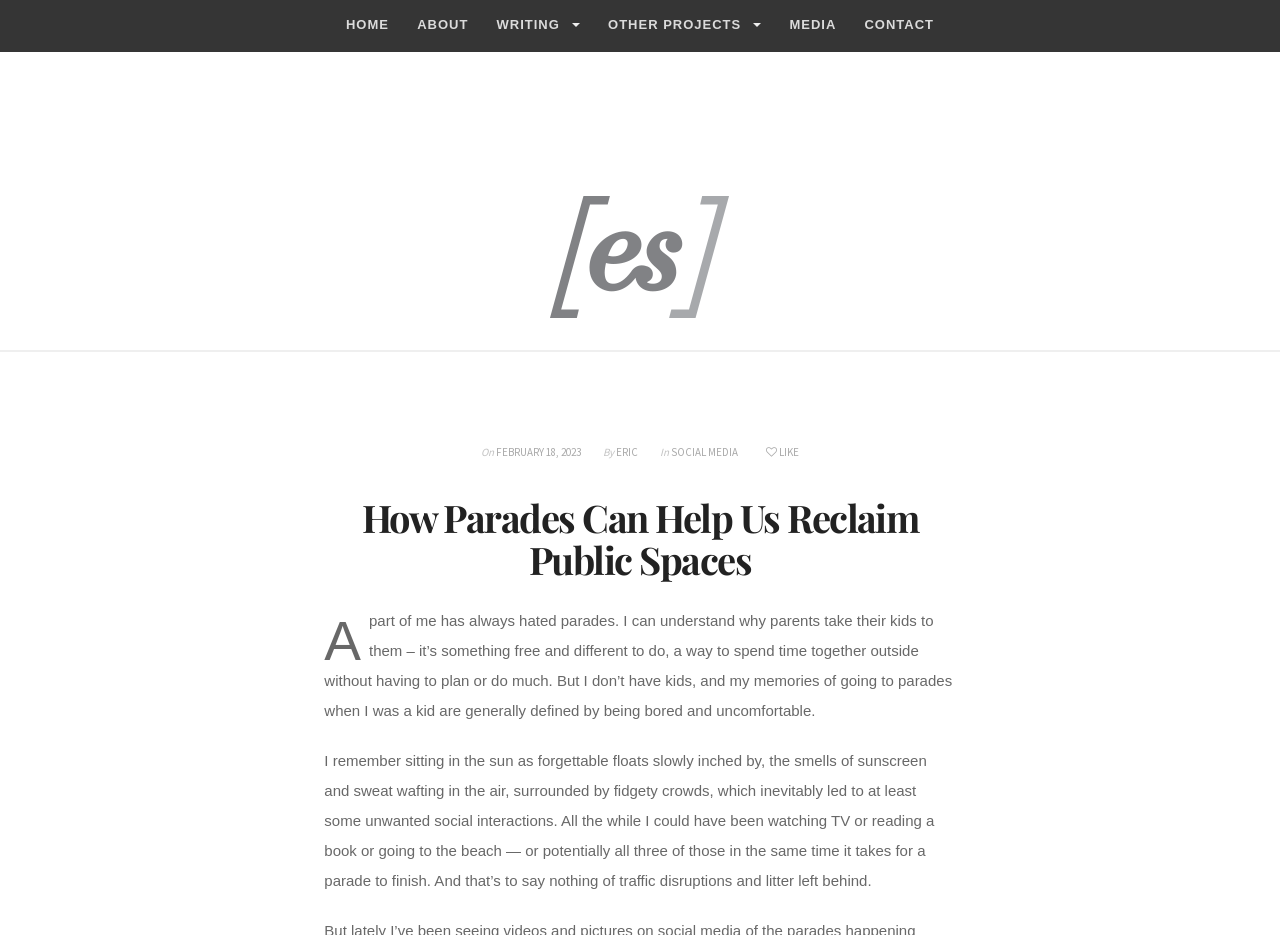Highlight the bounding box coordinates of the element that should be clicked to carry out the following instruction: "view Eric M. Stinton's profile". The coordinates must be given as four float numbers ranging from 0 to 1, i.e., [left, top, right, bottom].

[0.375, 0.197, 0.625, 0.354]